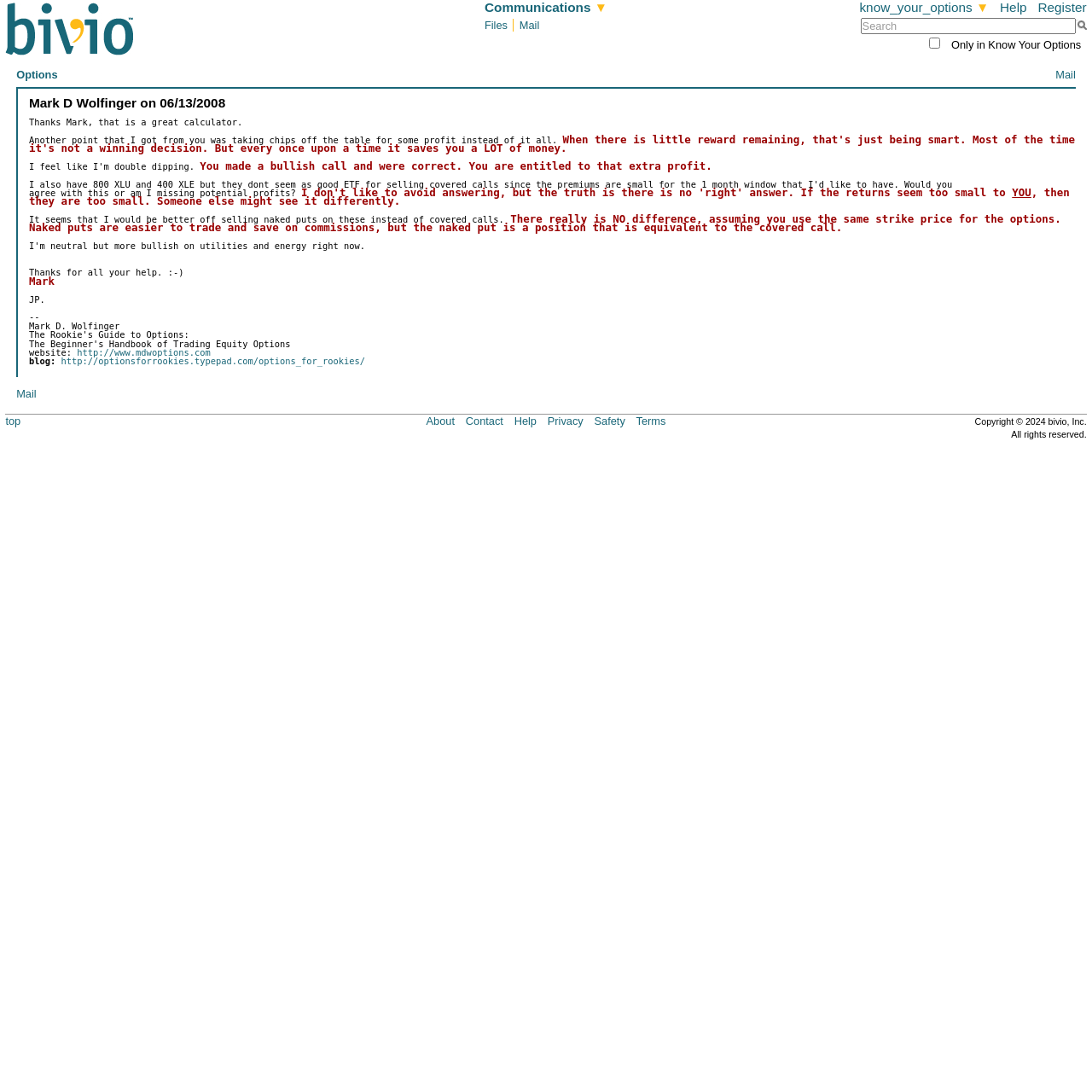Using the elements shown in the image, answer the question comprehensively: What is the website of Mark D. Wolfinger?

The website of Mark D. Wolfinger, the author of the book 'The Rookie's Guide to Options', is http://www.mdwoptions.com, which is mentioned in the message as a resource for learning about options trading.